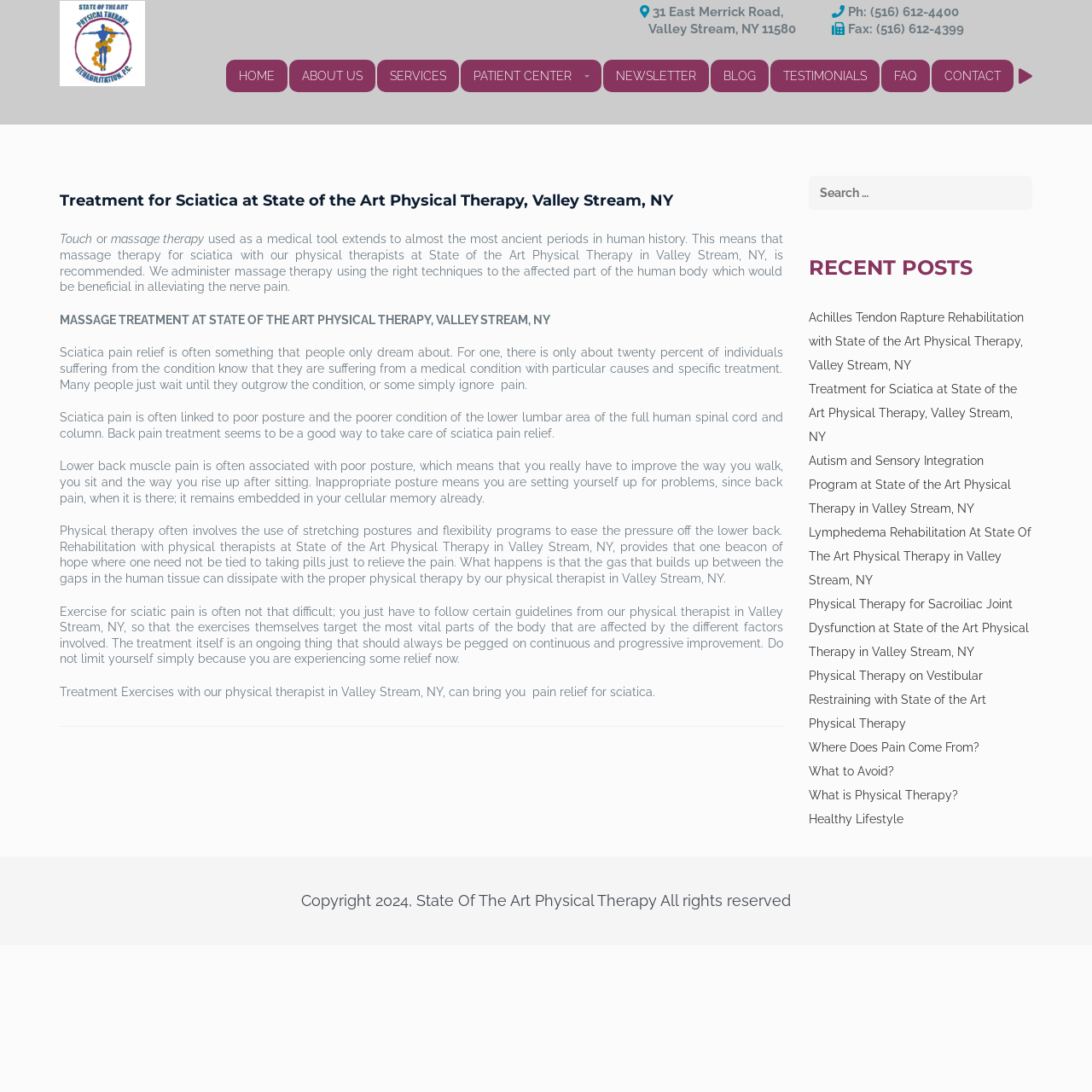Locate the bounding box coordinates of the clickable part needed for the task: "View the NEWSLETTER link".

[0.552, 0.055, 0.649, 0.085]